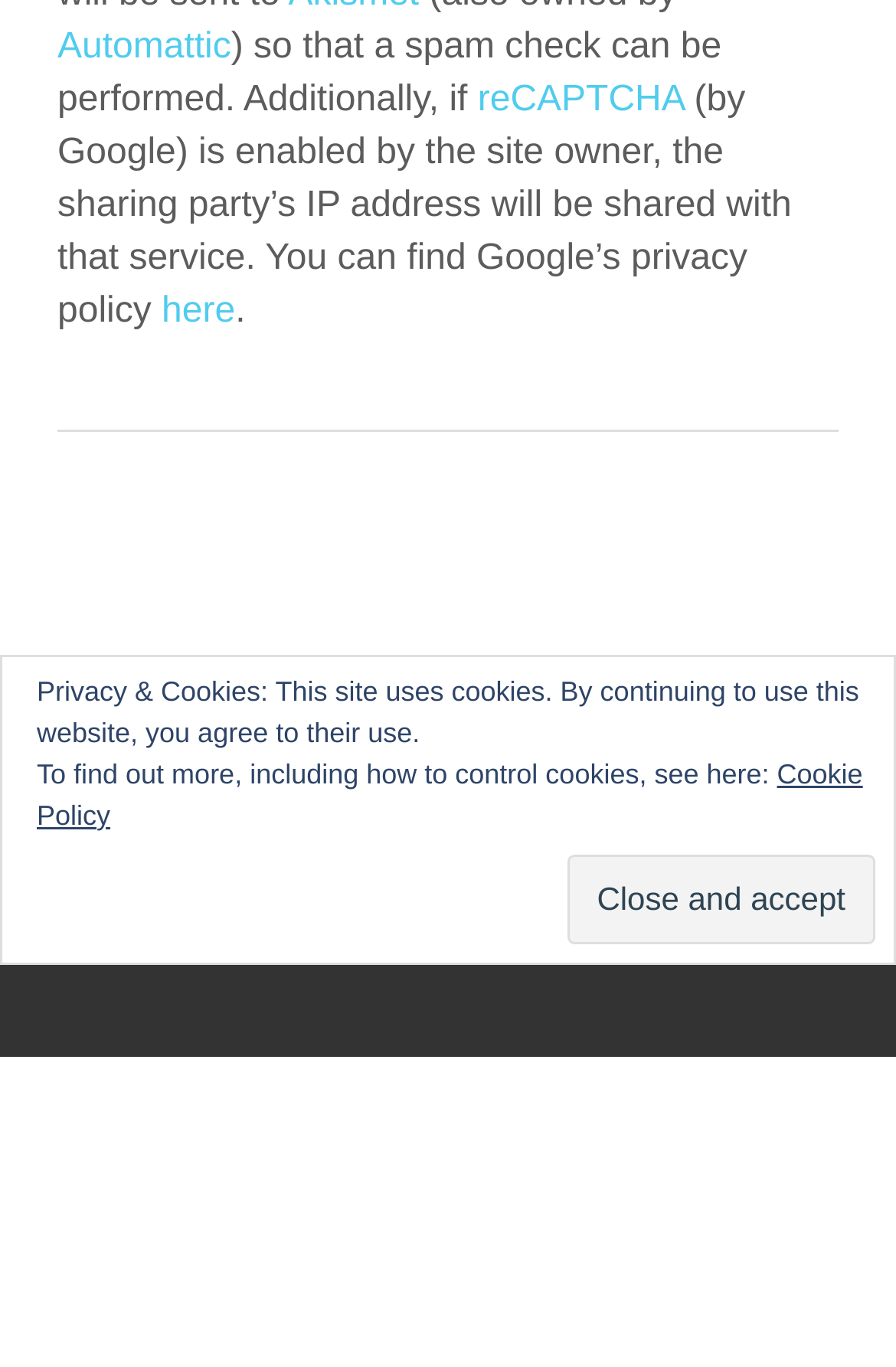Provide a brief response in the form of a single word or phrase:
What is the purpose of reCAPTCHA?

To perform spam check